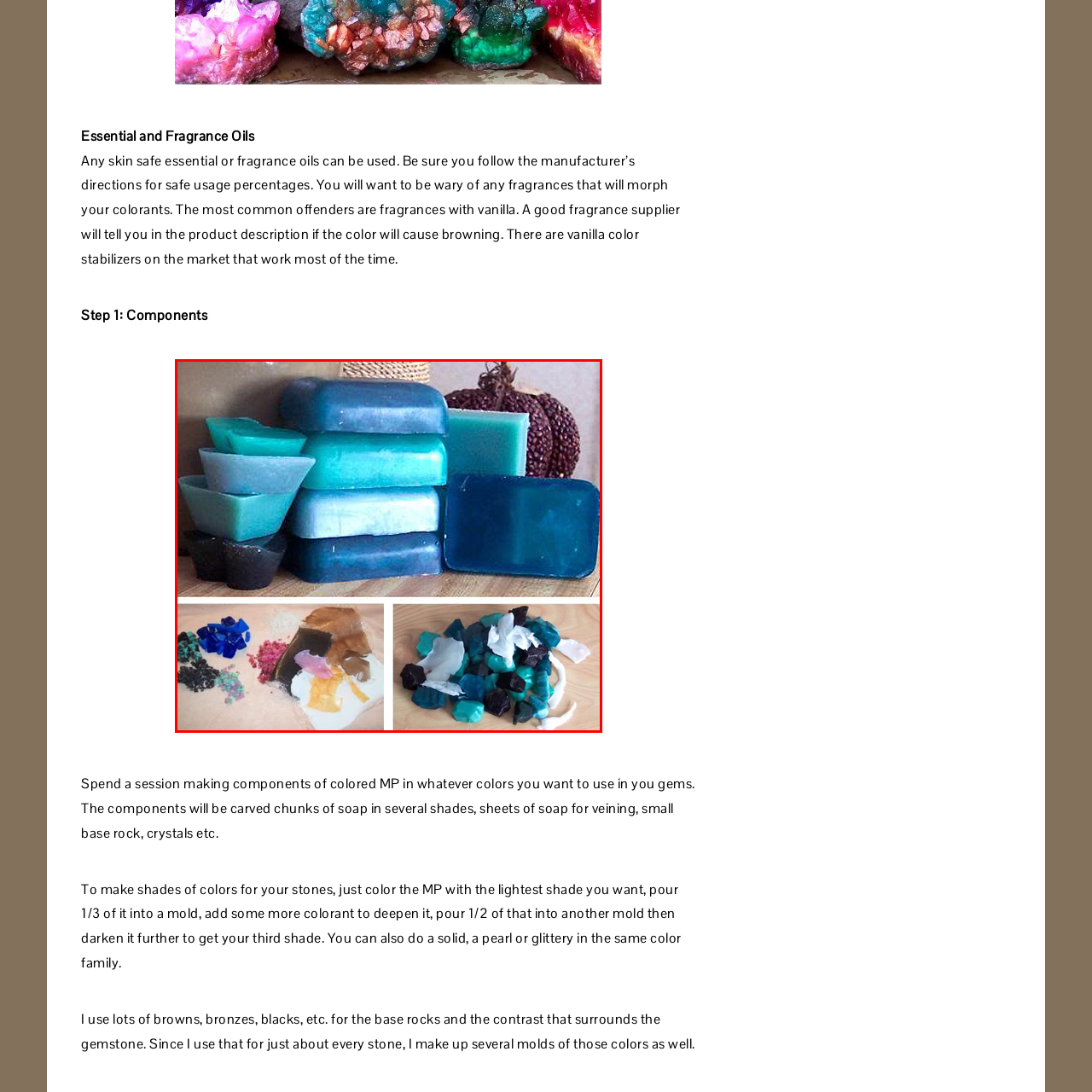Review the image segment marked with the grey border and deliver a thorough answer to the following question, based on the visual information provided: 
What is the goal of carving and combining soap pieces?

The caption explains that the soap pieces are typically carved and combined to mimic natural stones, which suggests that the goal of this process is to create soap rocks that resemble gemstones.